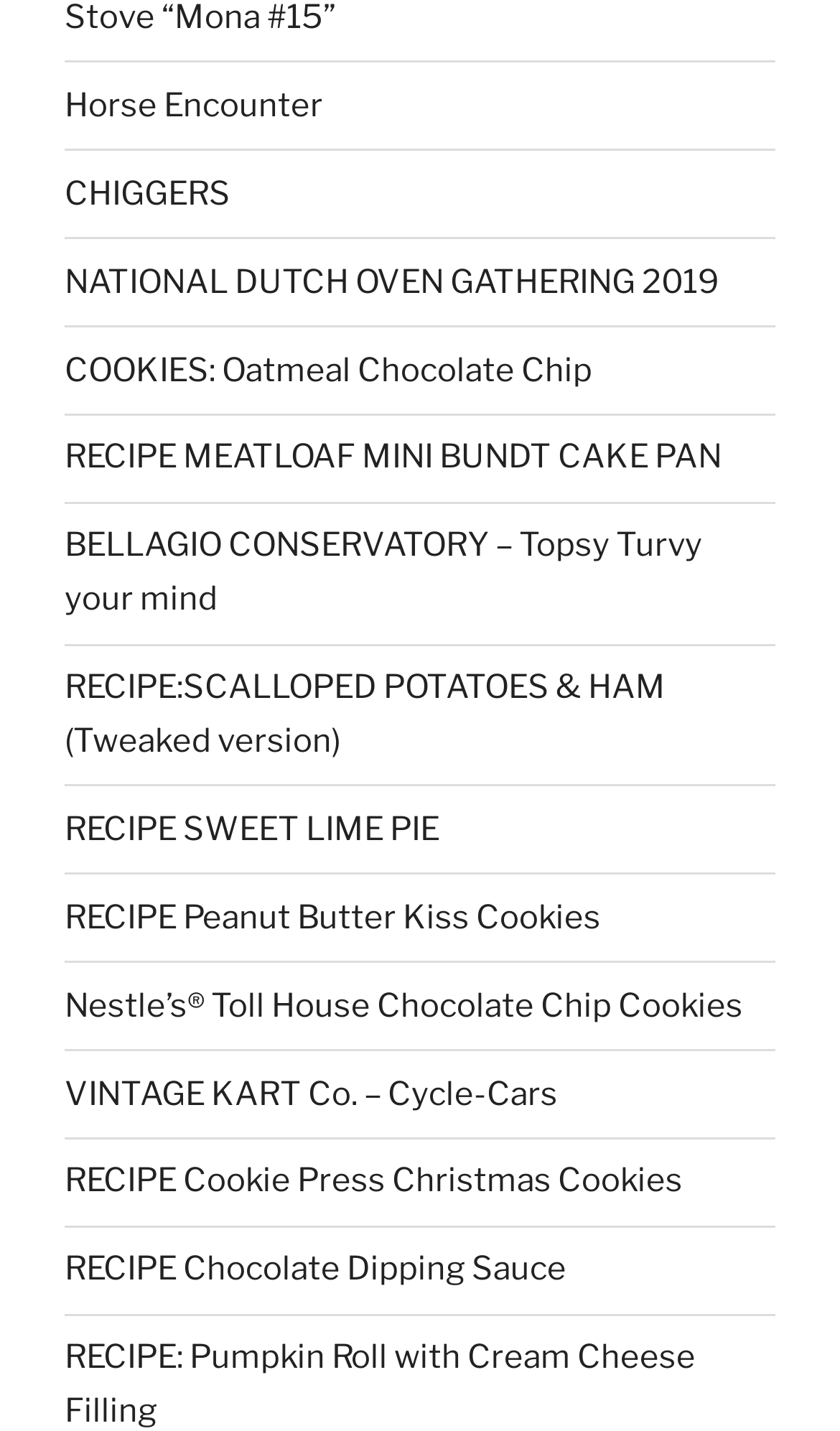What is the longest link text on this webpage?
Look at the image and respond to the question as thoroughly as possible.

I compared the length of all link texts and found that 'BELLAGIO CONSERVATORY – Topsy Turvy your mind' is the longest one.